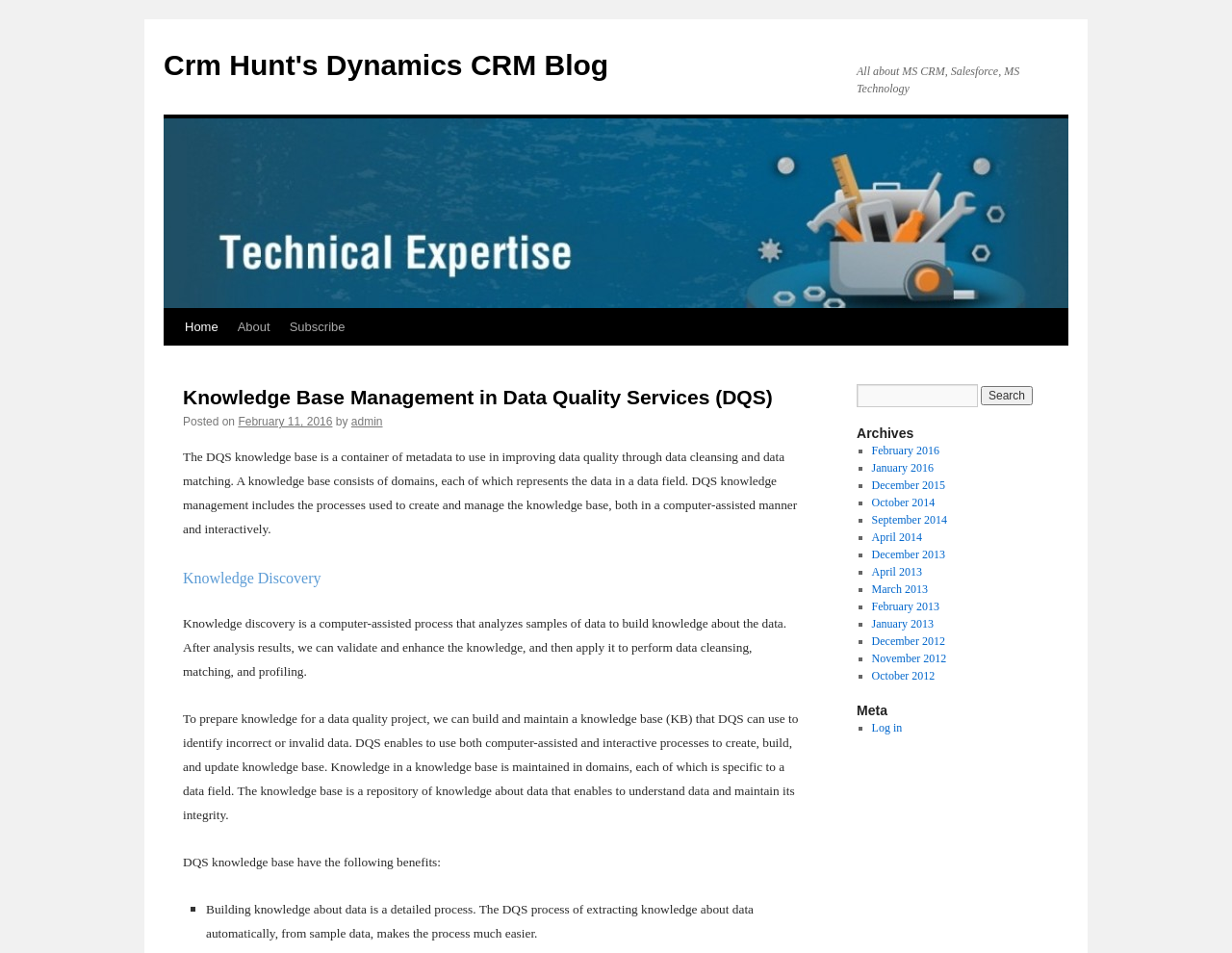What is the topic of the first article?
Provide a fully detailed and comprehensive answer to the question.

The topic of the first article can be found in the heading element below the blog's name, which is 'Knowledge Base Management in Data Quality Services (DQS)'.